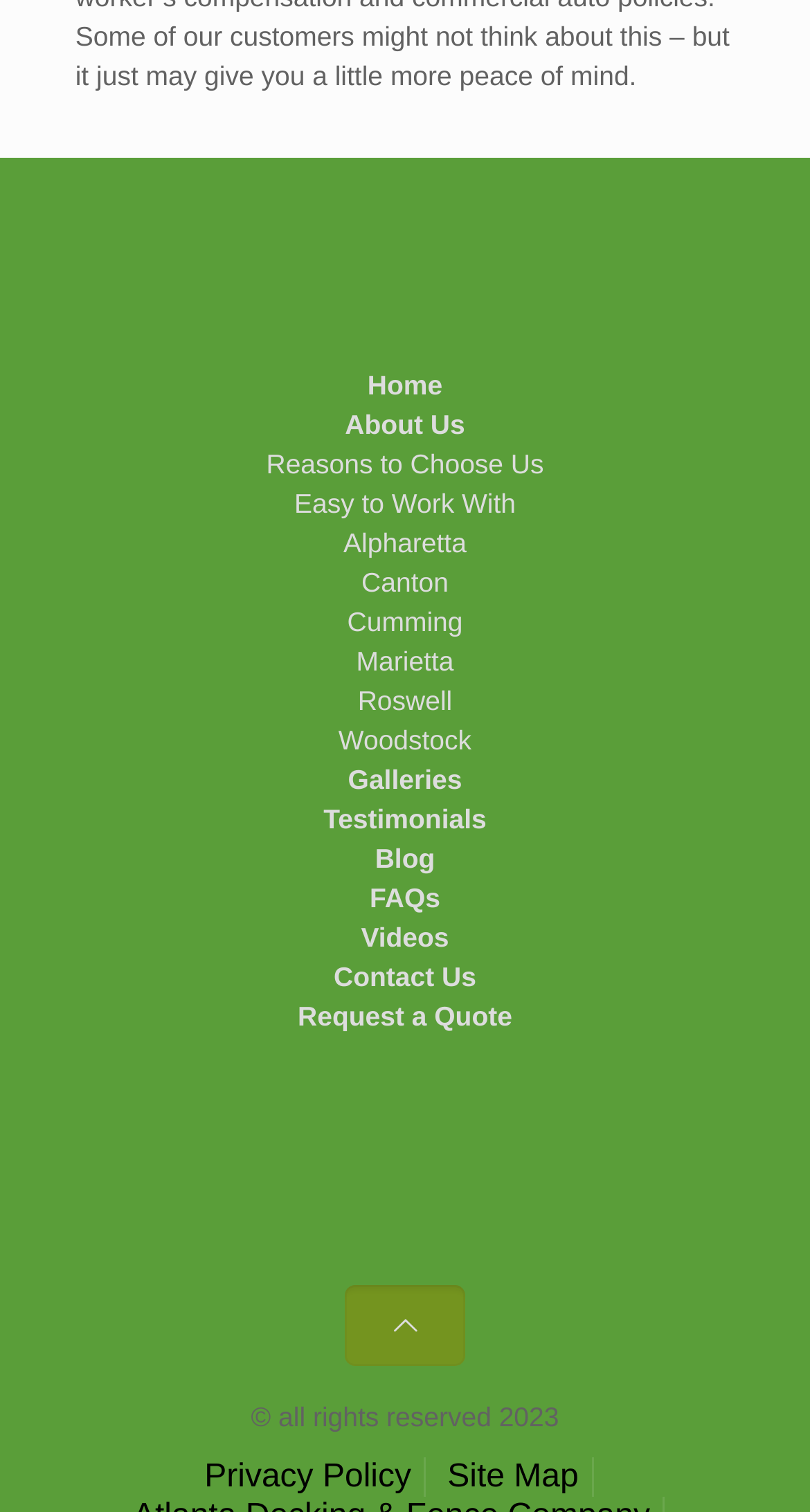Please predict the bounding box coordinates of the element's region where a click is necessary to complete the following instruction: "Click on Lump Sum". The coordinates should be represented by four float numbers between 0 and 1, i.e., [left, top, right, bottom].

None